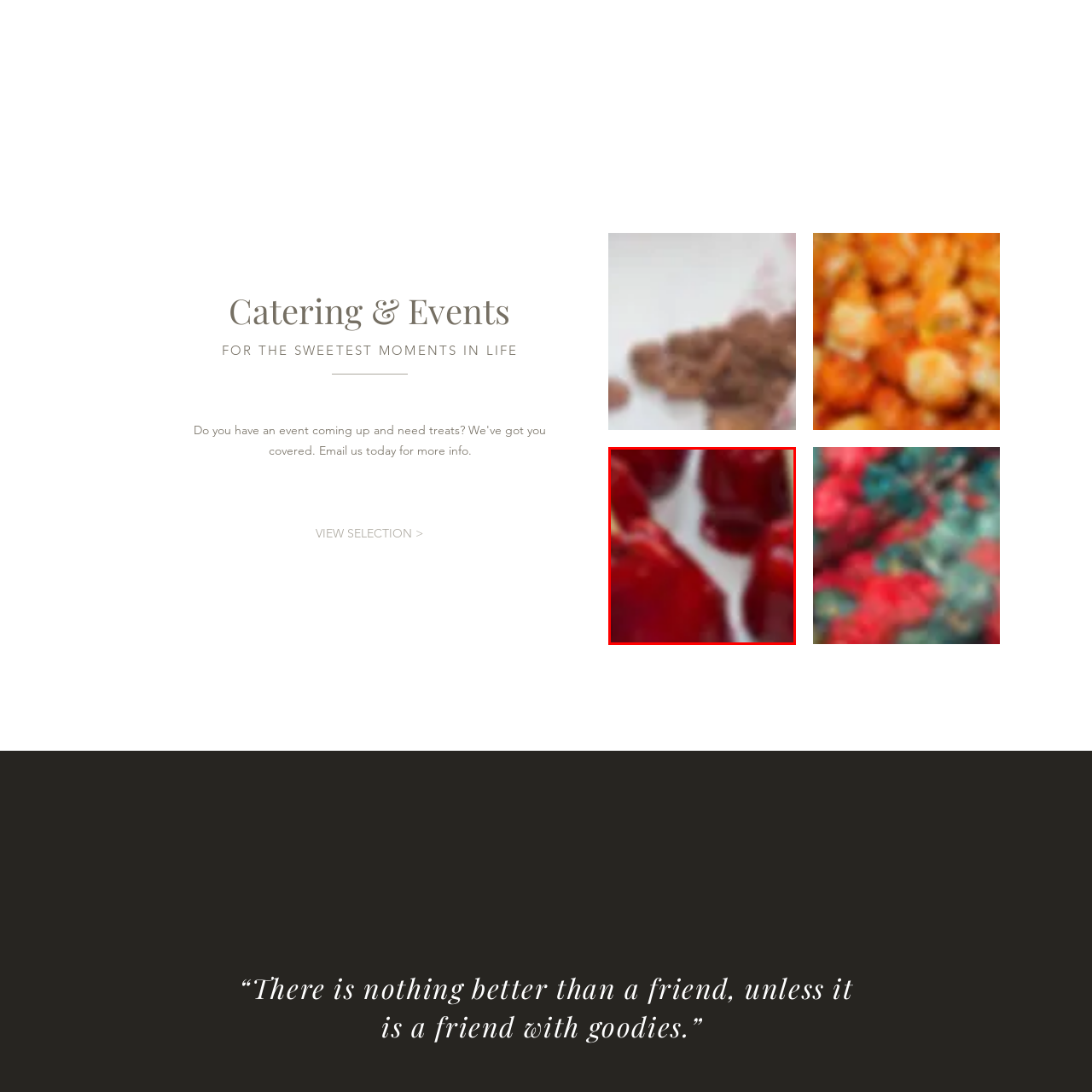Give an in-depth explanation of the image captured within the red boundary.

This image showcases a delightful array of vibrant red desserts, beautifully arranged on a clean, white background. The glossy, shiny surfaces of the treats glisten invitingly, suggesting a rich flavor profile that could include sweet cherries or luscious red candies. These mouth-watering confections evoke feelings of joy and celebration, perfectly aligning with the theme of "Catering & Events" focused on creating memorable moments. This visual display is a testament to the artistry and care taken in crafting treats that are not only delicious but also visually appealing.